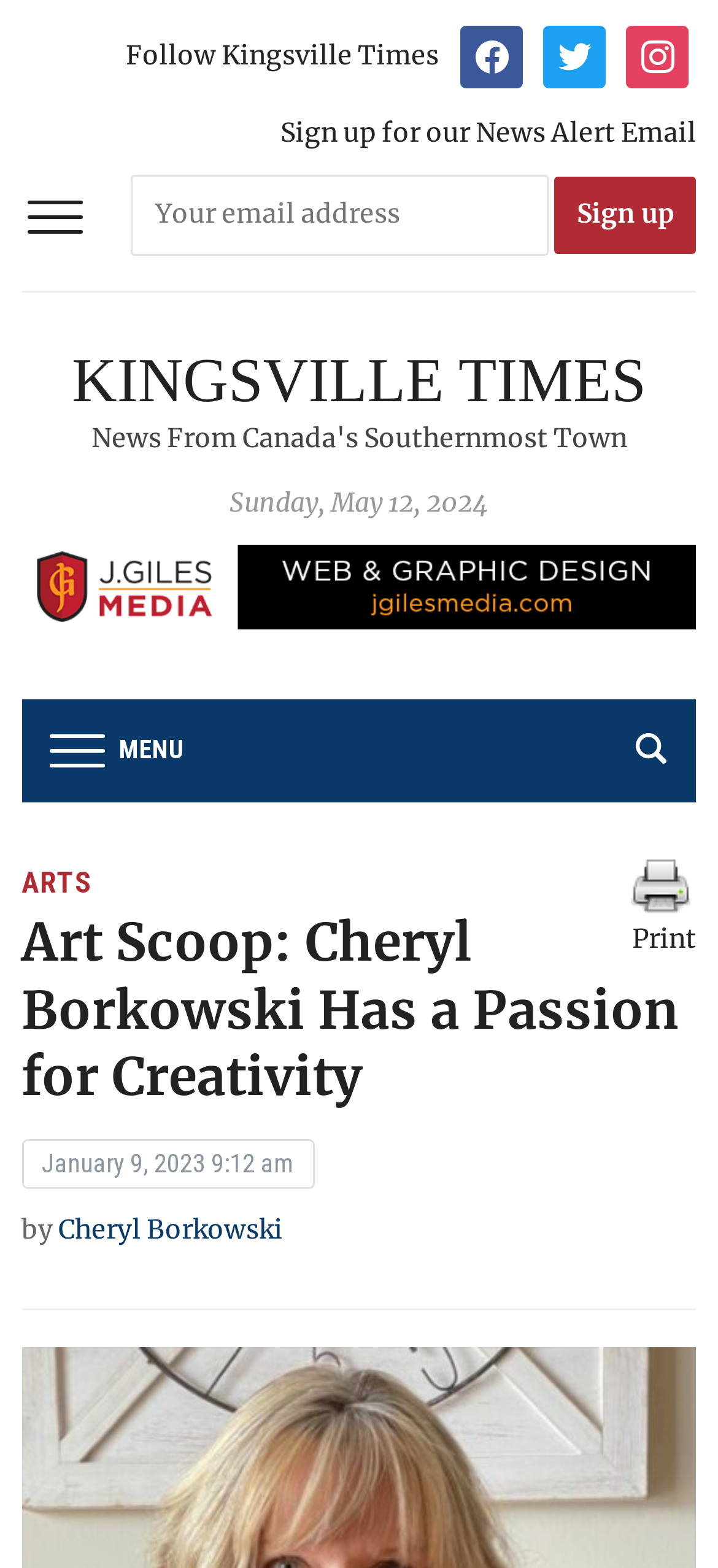Pinpoint the bounding box coordinates of the clickable element needed to complete the instruction: "Explore Concord Clones Watch". The coordinates should be provided as four float numbers between 0 and 1: [left, top, right, bottom].

None